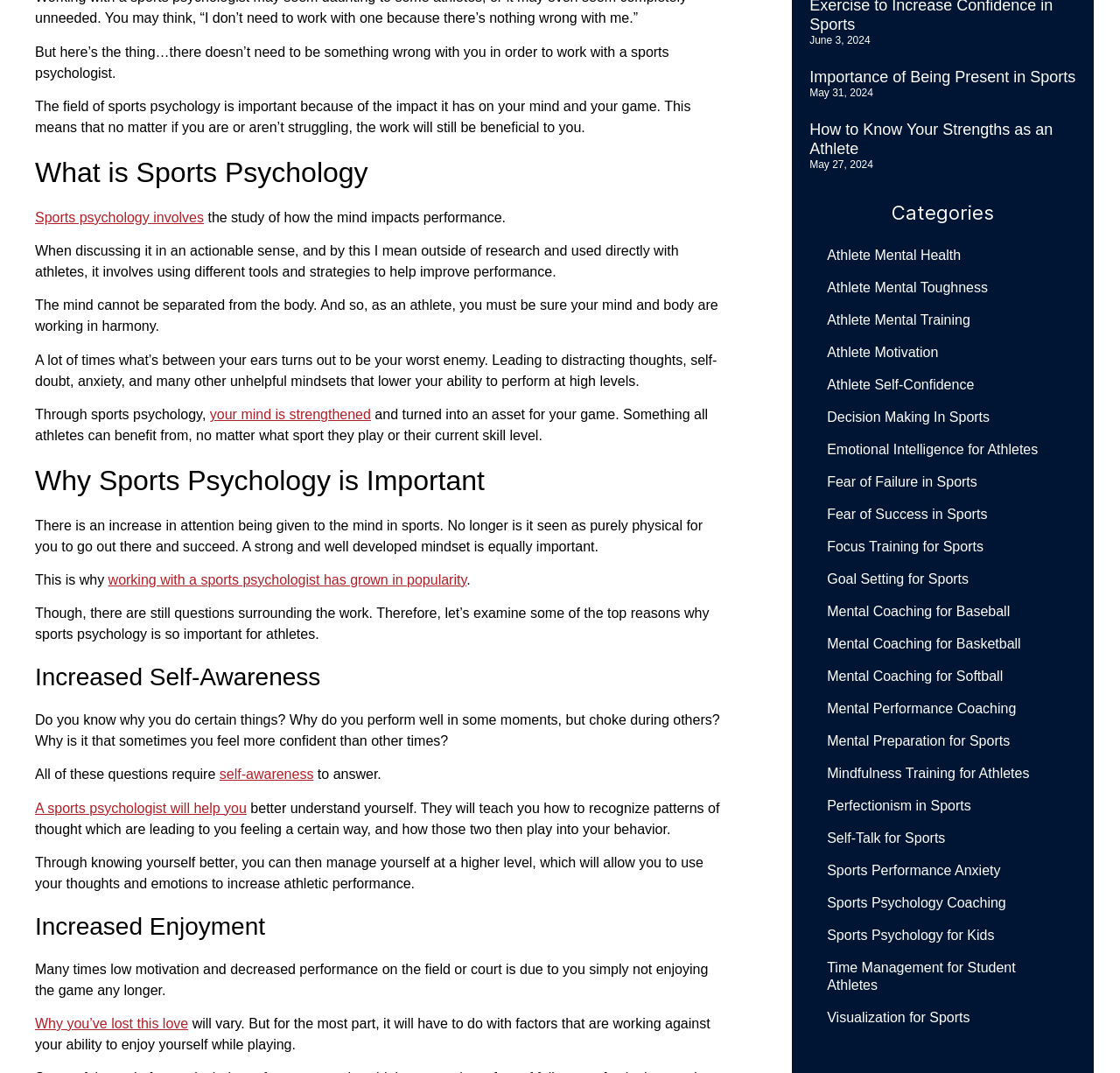Can you find the bounding box coordinates for the UI element given this description: "Why you’ve lost this love"? Provide the coordinates as four float numbers between 0 and 1: [left, top, right, bottom].

[0.031, 0.947, 0.168, 0.961]